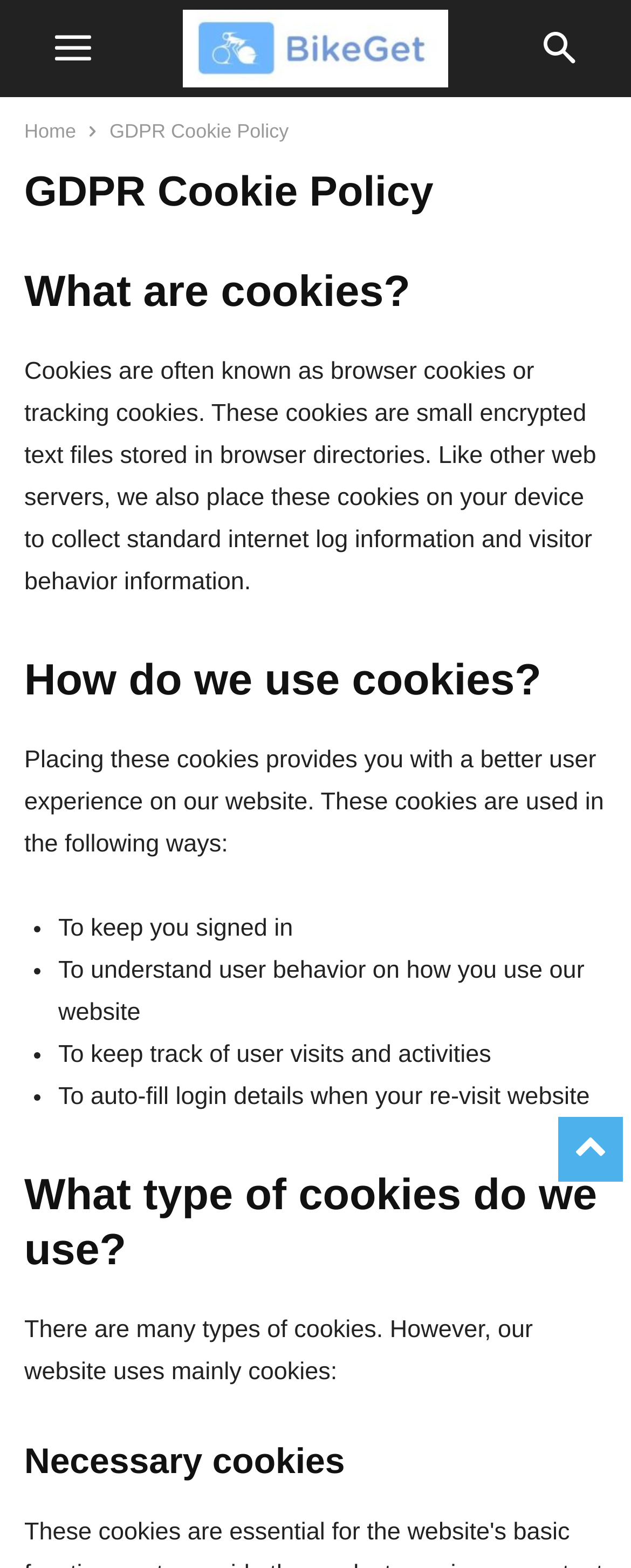Provide a one-word or one-phrase answer to the question:
How many ways are cookies used on this website?

Four